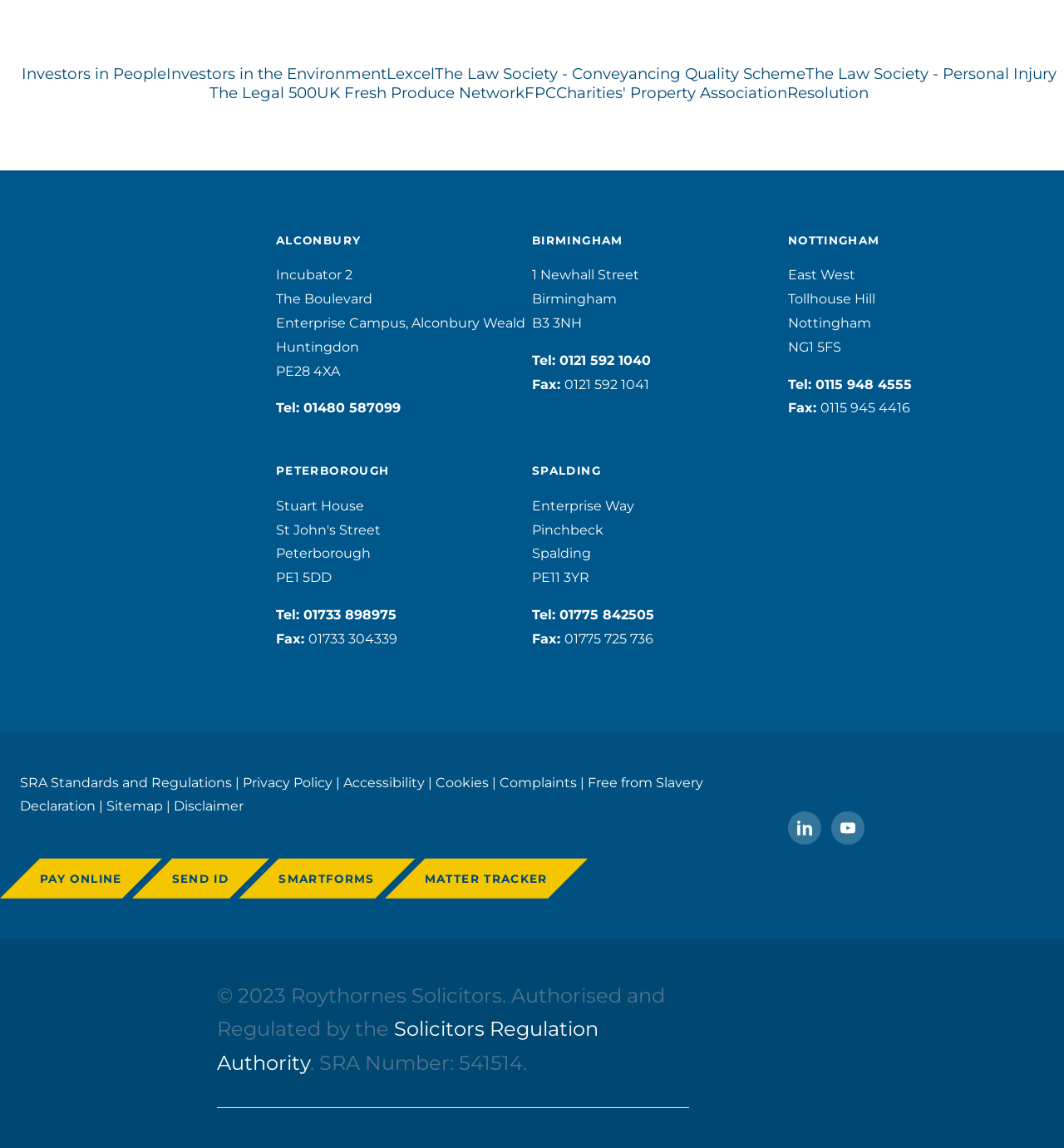Carefully observe the image and respond to the question with a detailed answer:
How many office locations are listed?

I counted the number of office locations listed on the webpage, which are Alconbury, Birmingham, Nottingham, Peterborough, and Spalding.